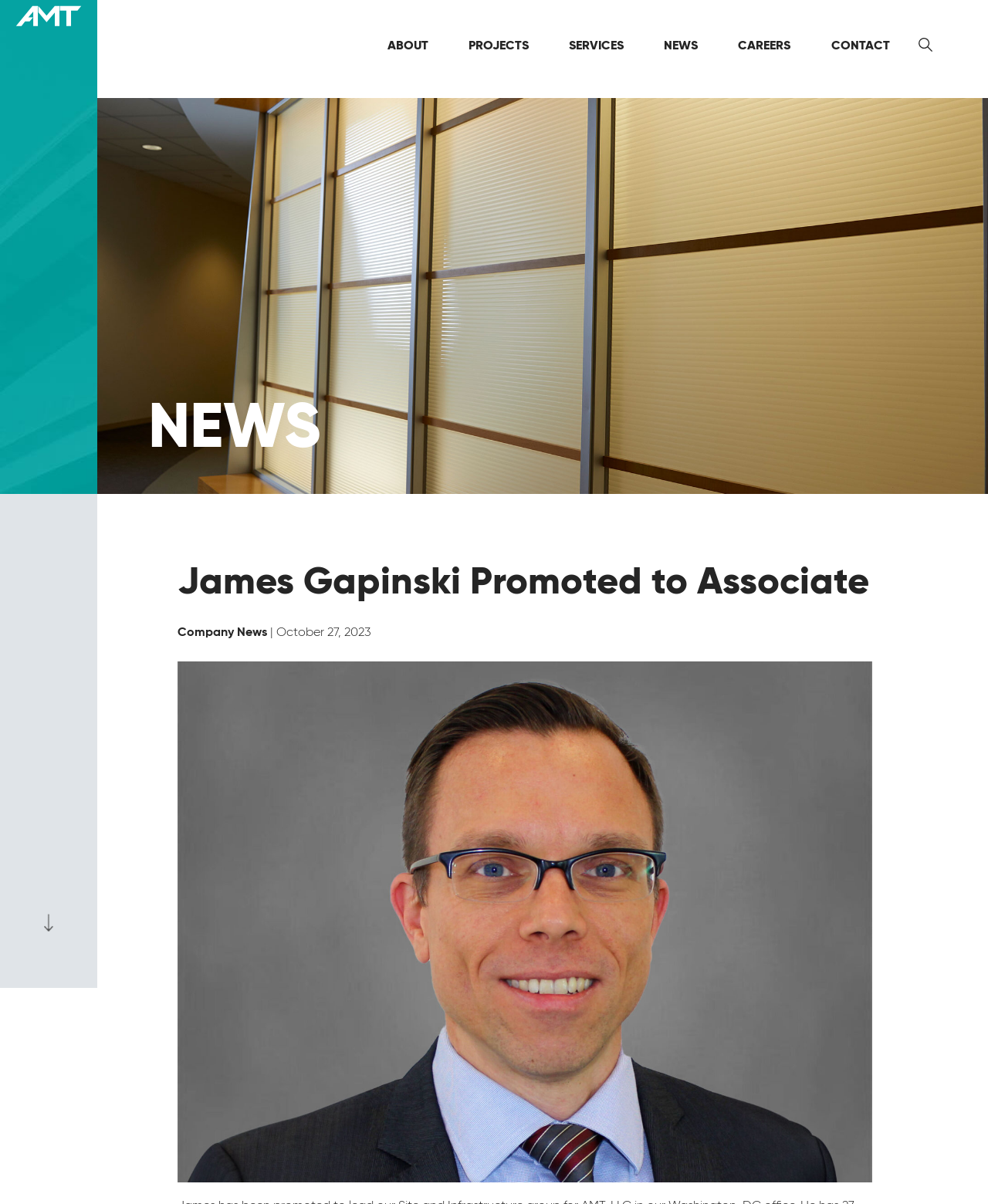Is there a search function on the webpage?
Offer a detailed and full explanation in response to the question.

The search function can be found at the top-right corner of the webpage, where a button with the text 'Search' is displayed, accompanied by a magnifying glass icon.